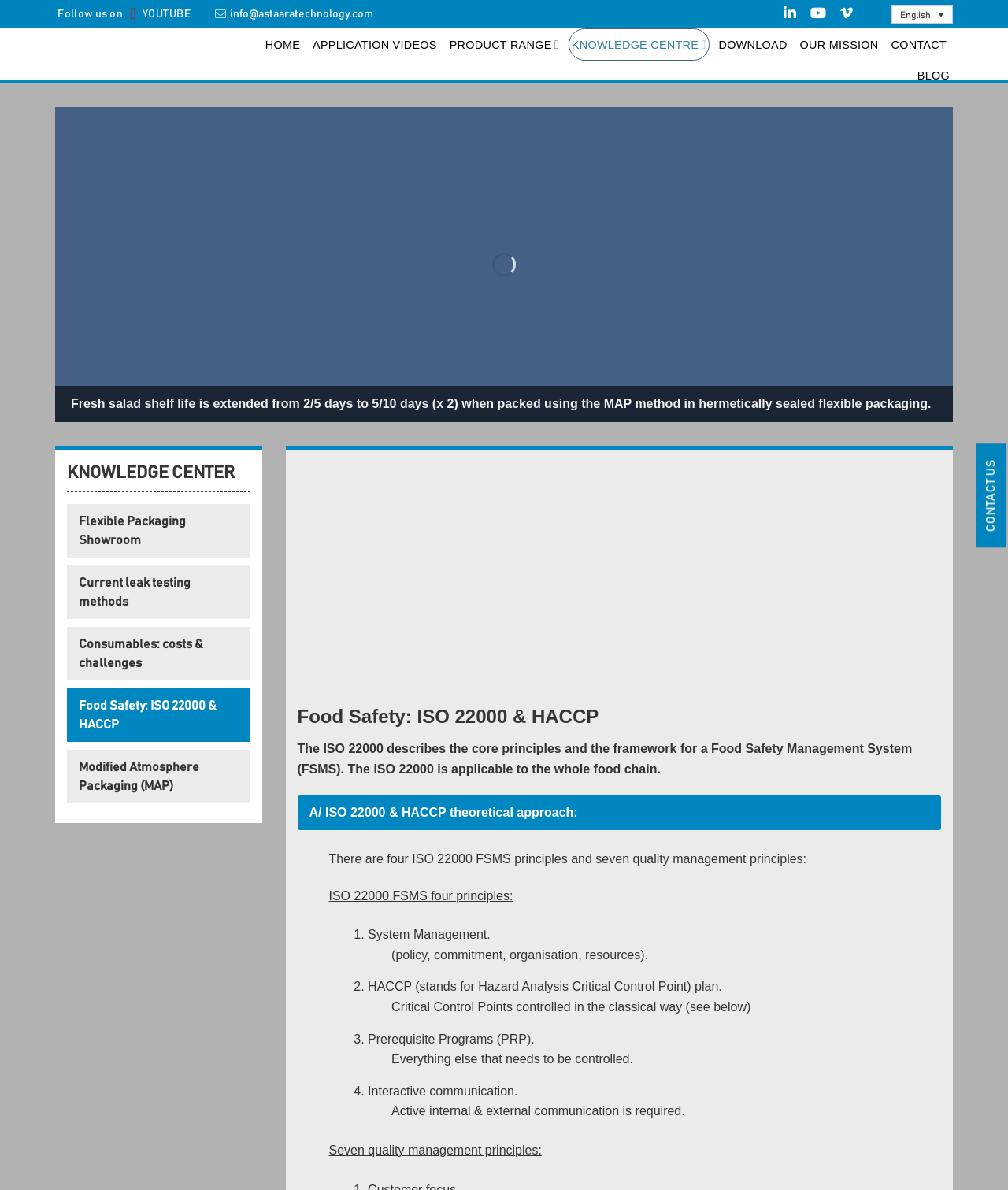Show the bounding box coordinates for the HTML element as described: "Blog".

[0.907, 0.061, 0.945, 0.087]